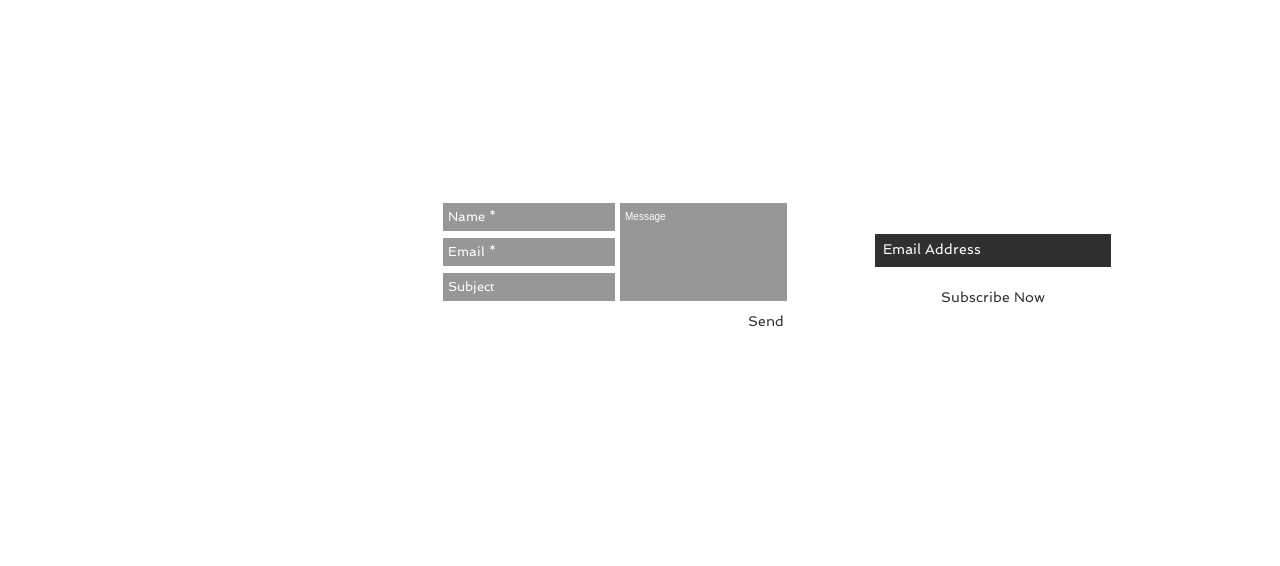Please specify the bounding box coordinates for the clickable region that will help you carry out the instruction: "Post a comment".

None